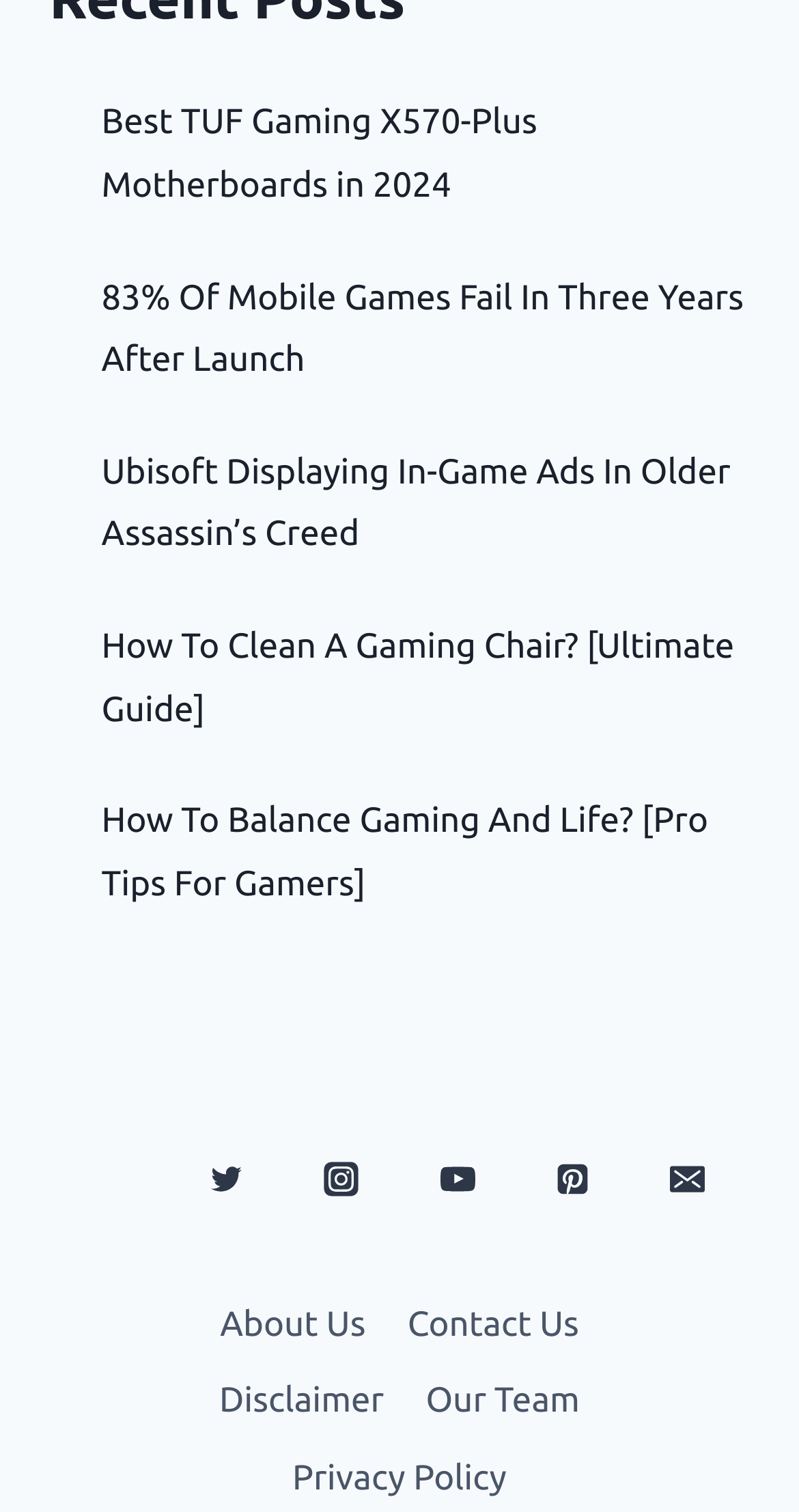Locate the bounding box coordinates of the clickable element to fulfill the following instruction: "Read the article about how to clean a gaming chair". Provide the coordinates as four float numbers between 0 and 1 in the format [left, top, right, bottom].

[0.127, 0.415, 0.919, 0.482]